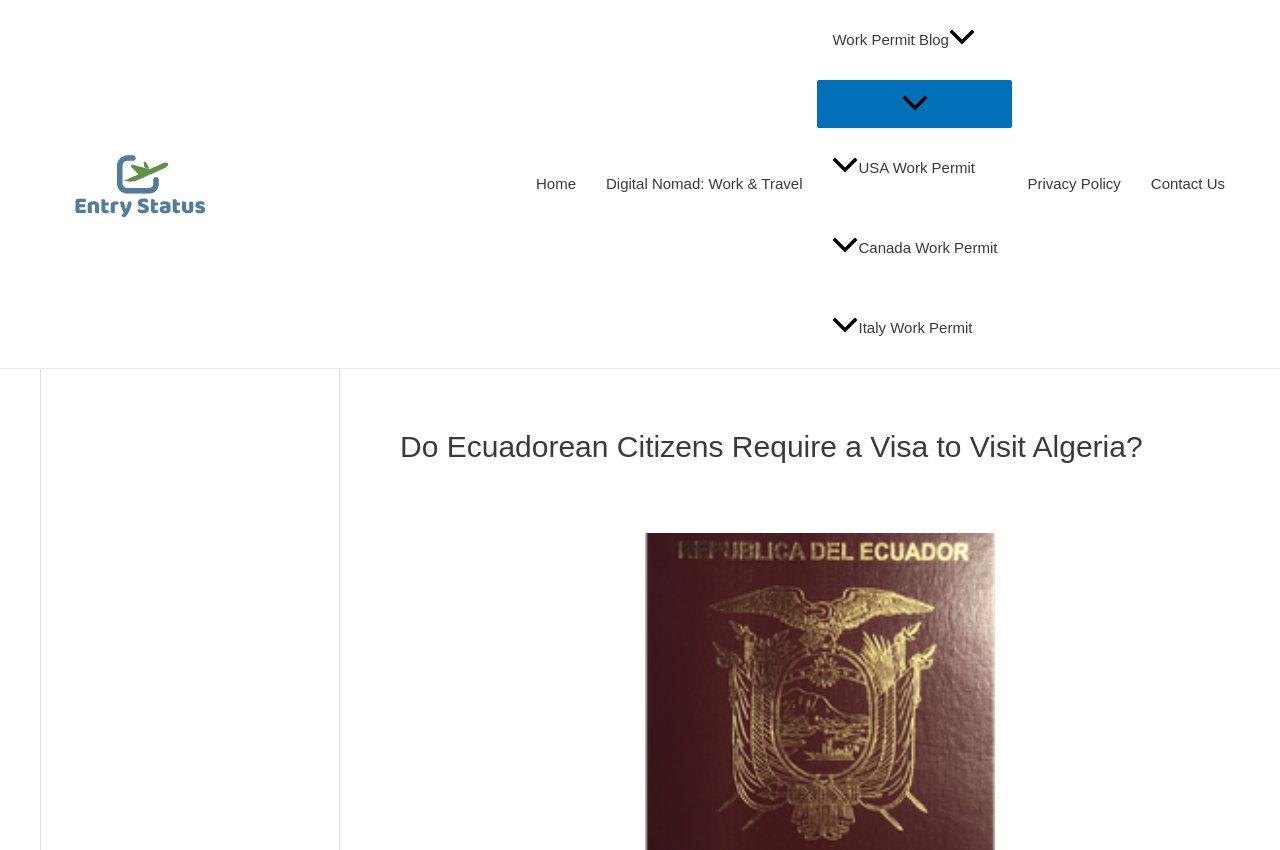Identify the coordinates of the bounding box for the element that must be clicked to accomplish the instruction: "Go to Home".

[0.407, 0.0, 0.462, 0.433]